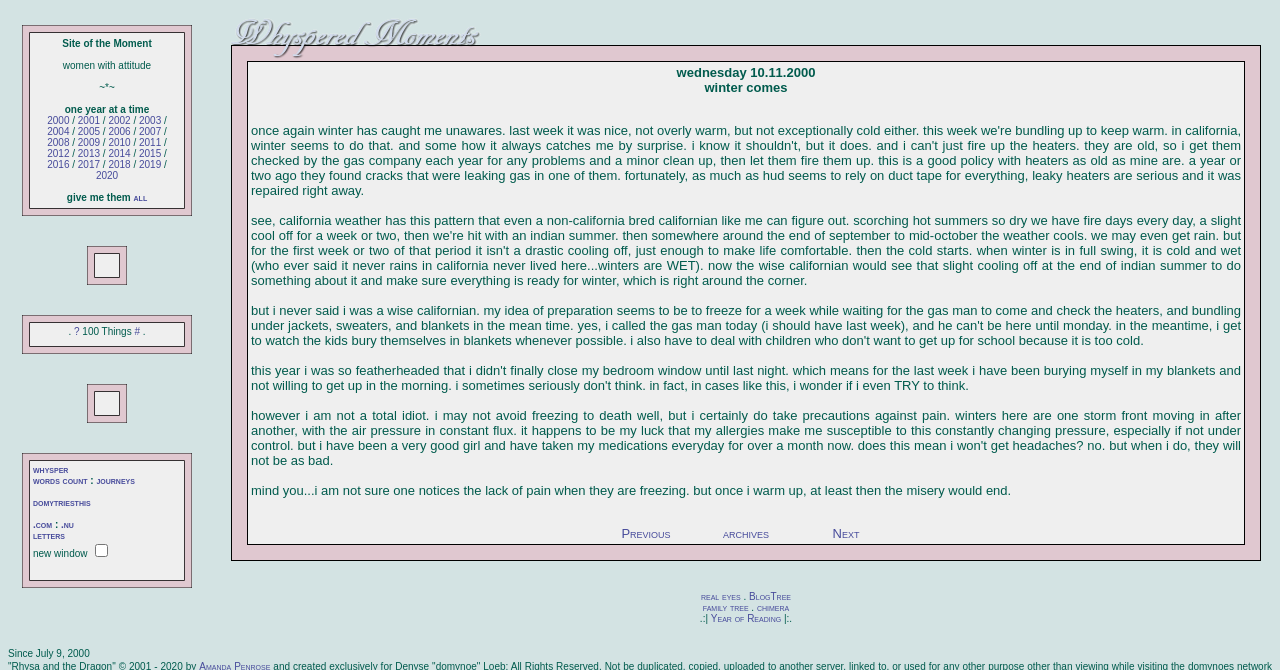What is the theme of the website?
Based on the screenshot, provide your answer in one word or phrase.

Women with attitude